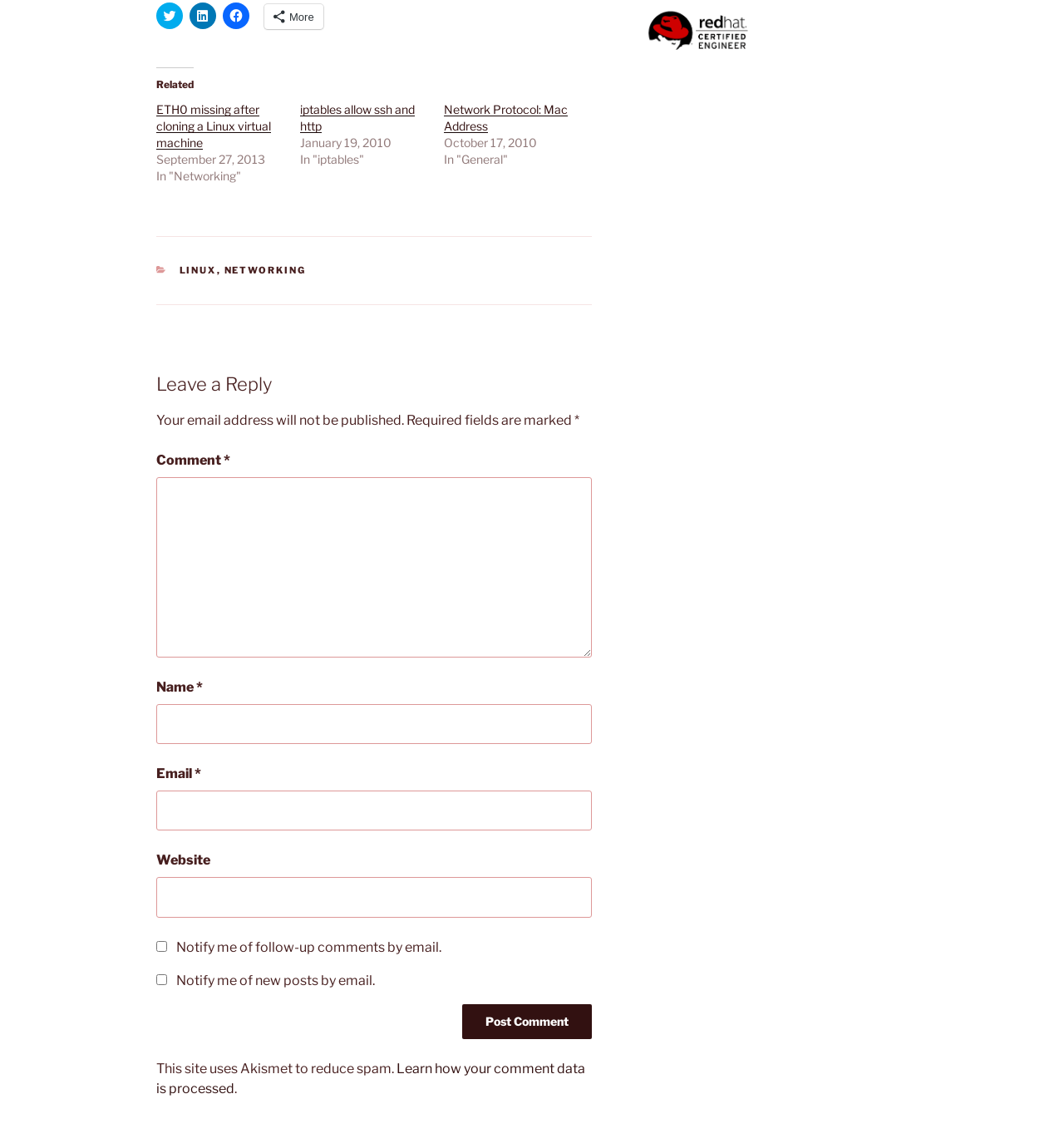From the webpage screenshot, predict the bounding box of the UI element that matches this description: "name="submit" value="Post Comment"".

[0.435, 0.874, 0.556, 0.905]